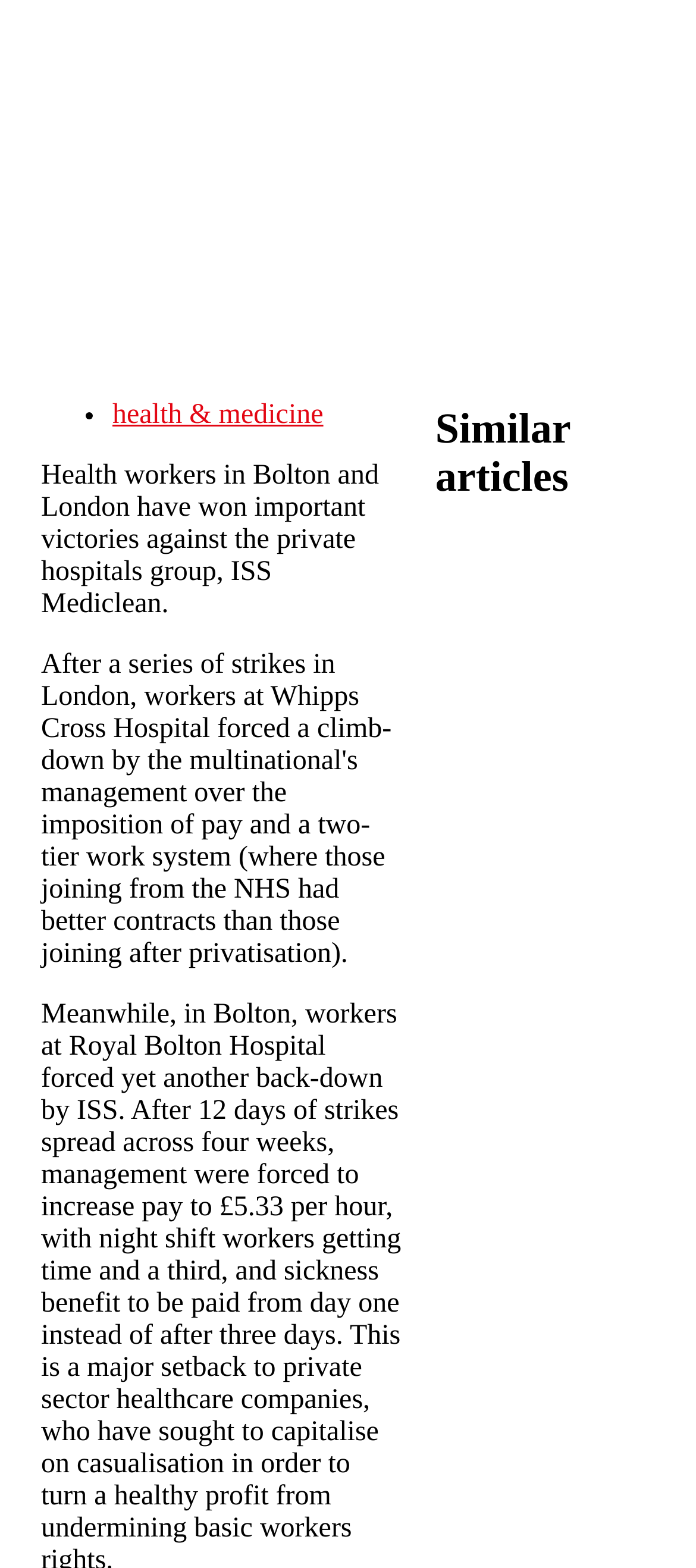Give a one-word or one-phrase response to the question:
What is the topic of the article?

victories against ISS Mediclean